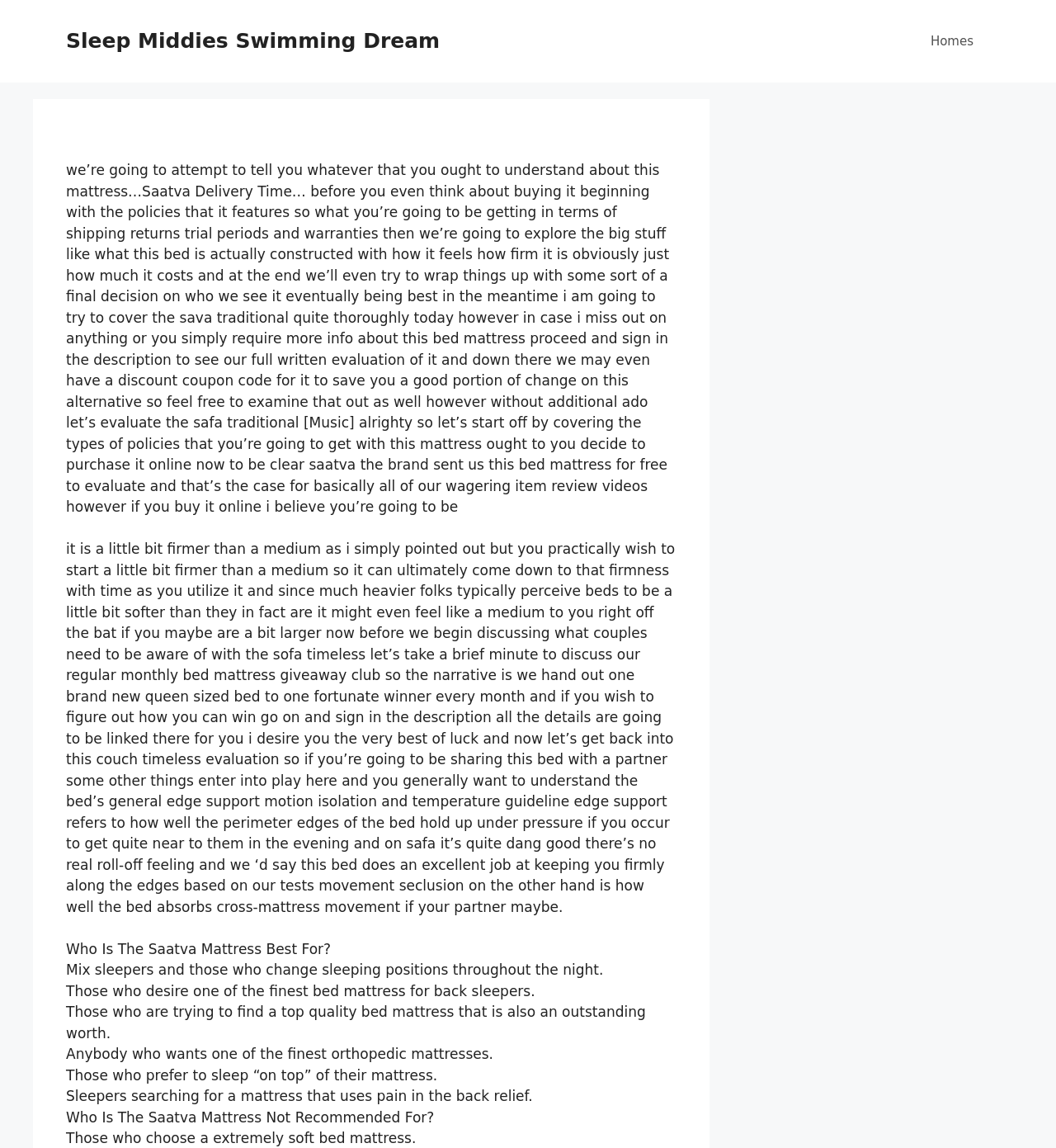What is the edge support of the Saatva mattress like?
Please utilize the information in the image to give a detailed response to the question.

The text states that the Saatva mattress has 'no real roll-off feeling' and does an excellent job of keeping users firmly along the edges, indicating good edge support.